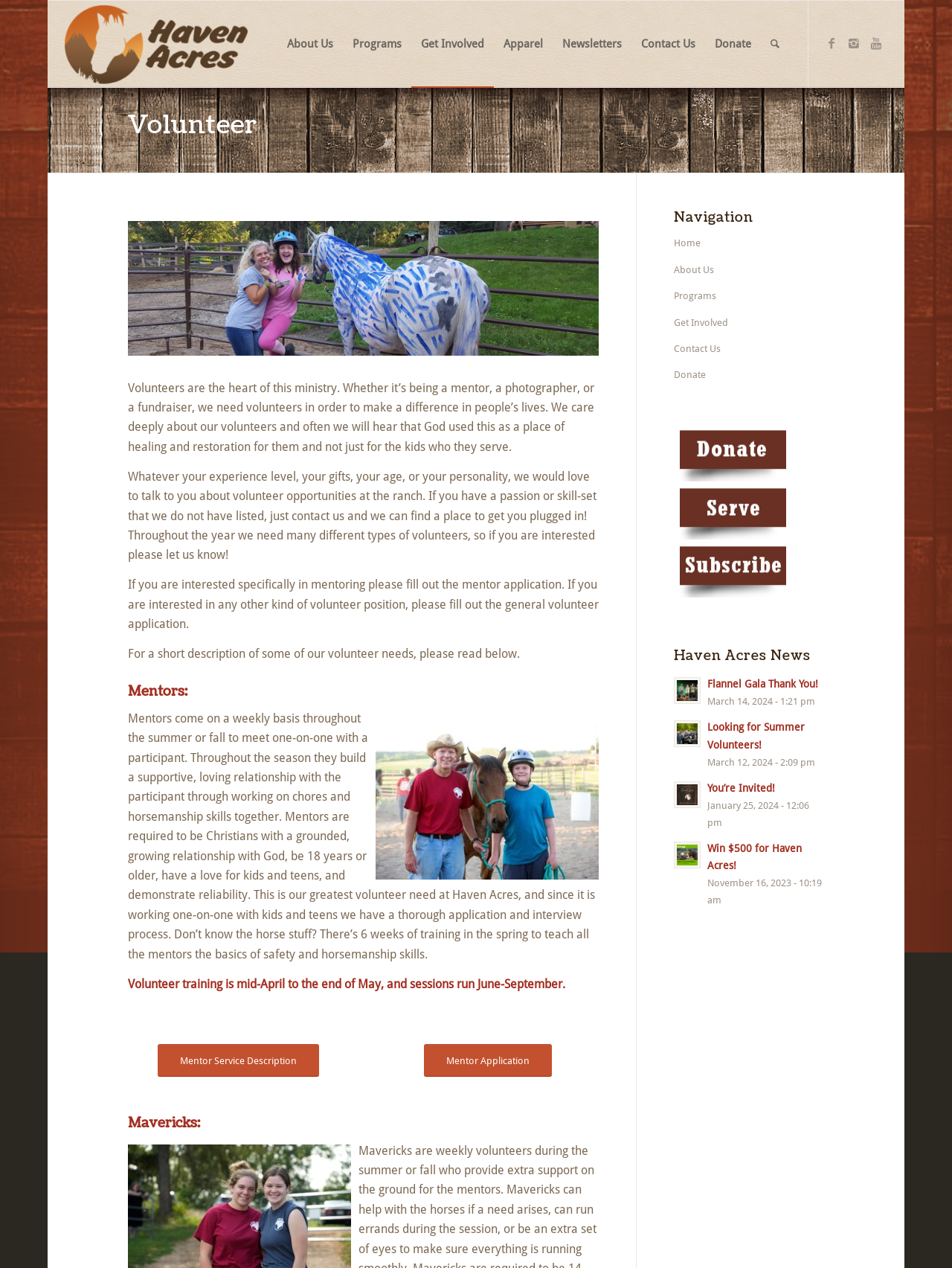Please determine the bounding box coordinates of the element to click on in order to accomplish the following task: "Click on the 'About Us' link". Ensure the coordinates are four float numbers ranging from 0 to 1, i.e., [left, top, right, bottom].

[0.291, 0.001, 0.36, 0.069]